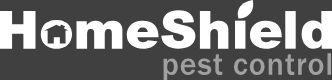Look at the image and give a detailed response to the following question: What is symbolized by the house and leaf graphic element?

The design incorporates a graphic element resembling a house and a leaf, which symbolizes a commitment to environmentally friendly pest control solutions, reflecting the service's mission to provide safe and effective pest solutions for homeowners.